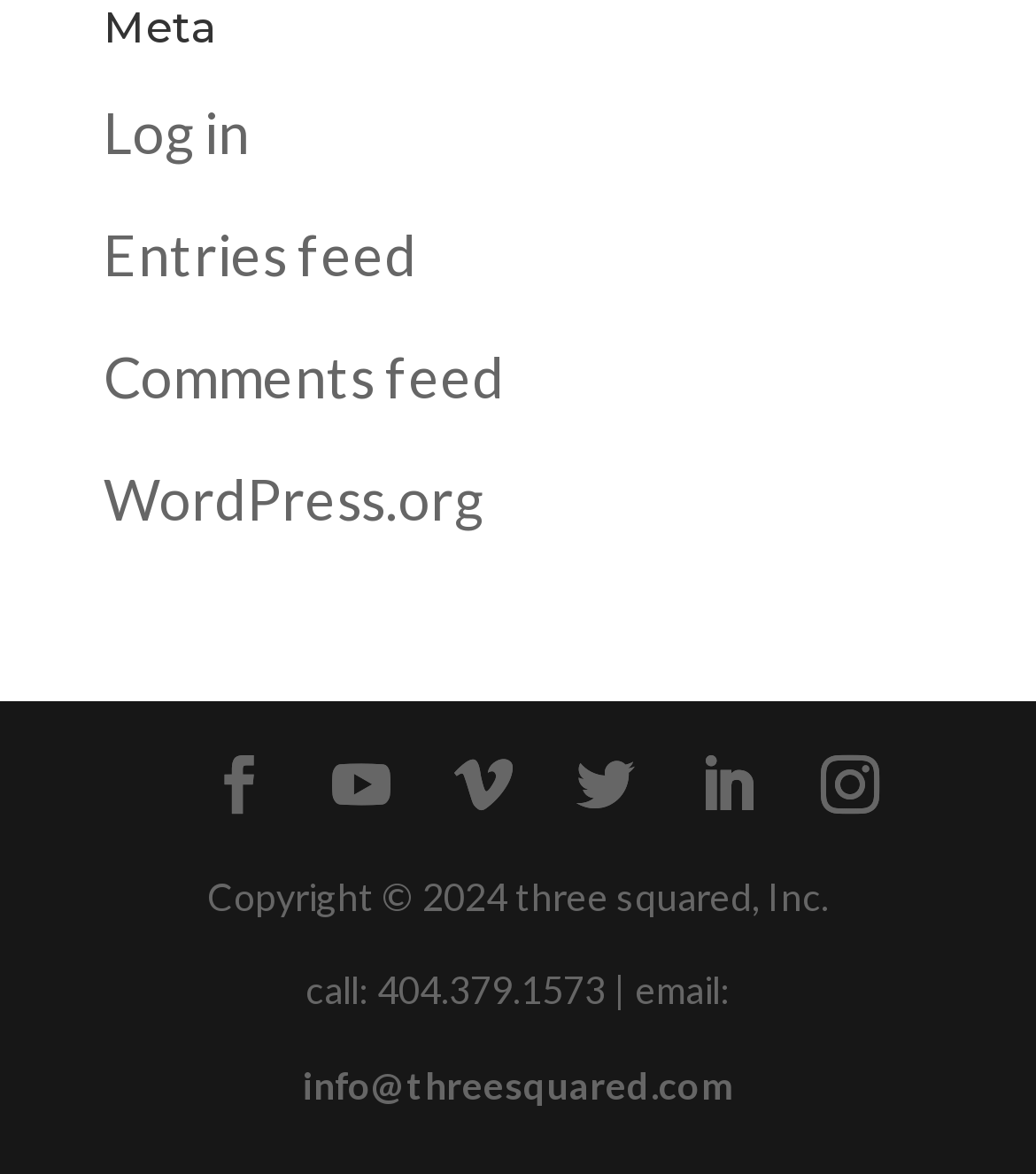Could you locate the bounding box coordinates for the section that should be clicked to accomplish this task: "Visit WordPress.org".

[0.1, 0.397, 0.467, 0.453]